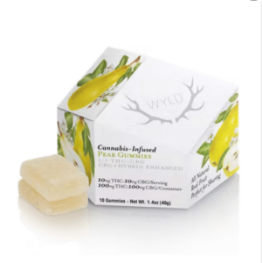Respond with a single word or phrase to the following question:
How many gummies are in the box?

10